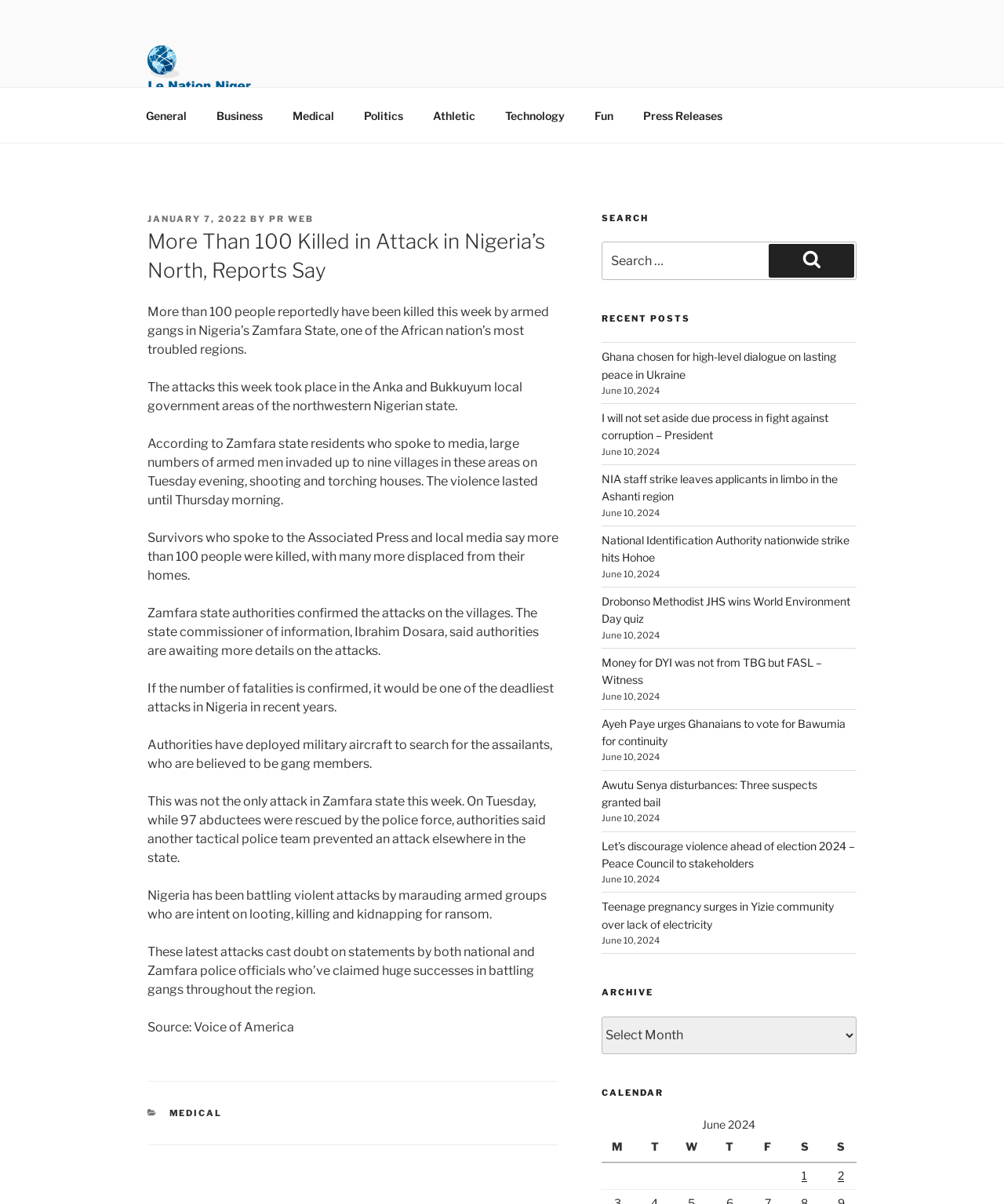Please specify the bounding box coordinates for the clickable region that will help you carry out the instruction: "Read the recent post 'Ghana chosen for high-level dialogue on lasting peace in Ukraine'".

[0.599, 0.291, 0.832, 0.316]